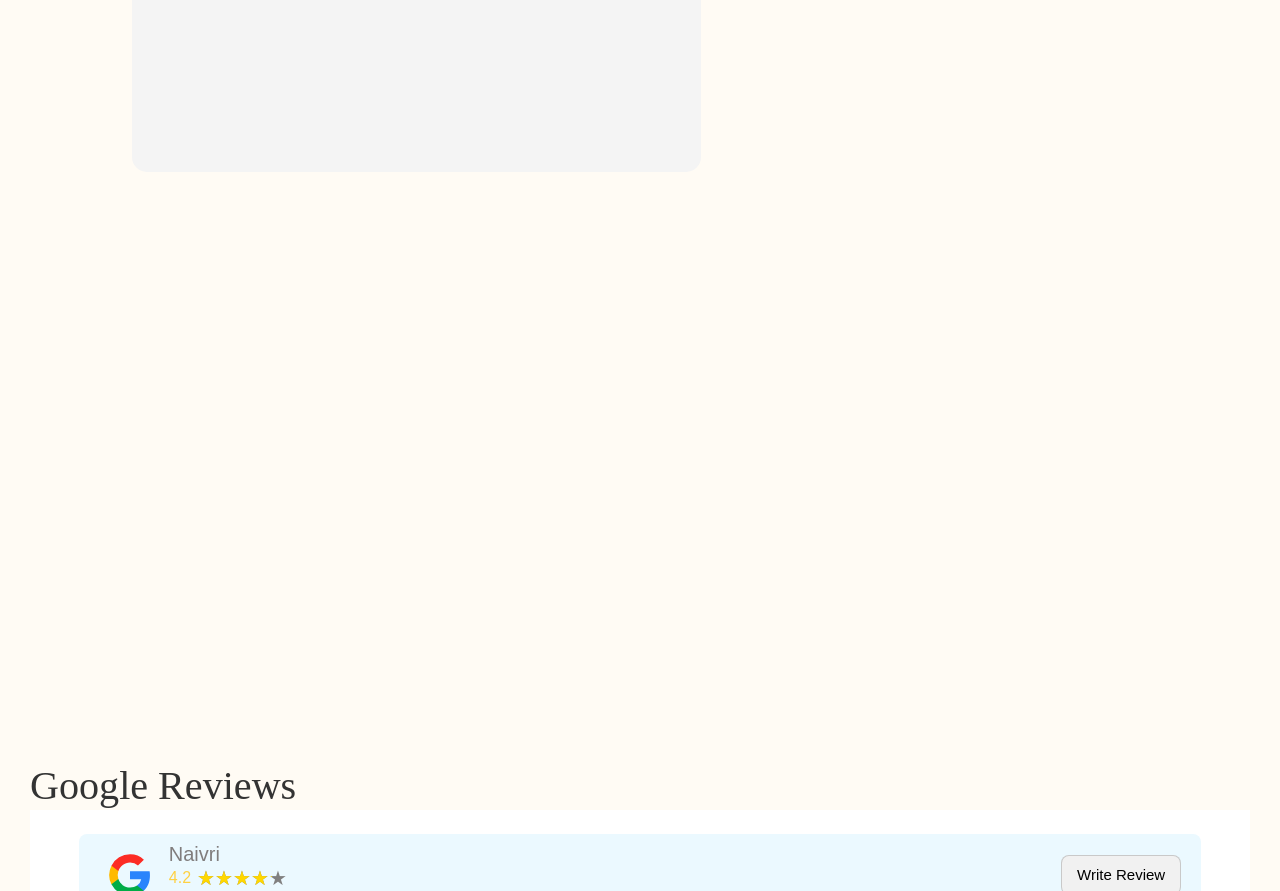Determine the bounding box for the HTML element described here: "4.2 ★★★★★". The coordinates should be given as [left, top, right, bottom] with each number being a float between 0 and 1.

[0.057, 0.975, 0.132, 0.997]